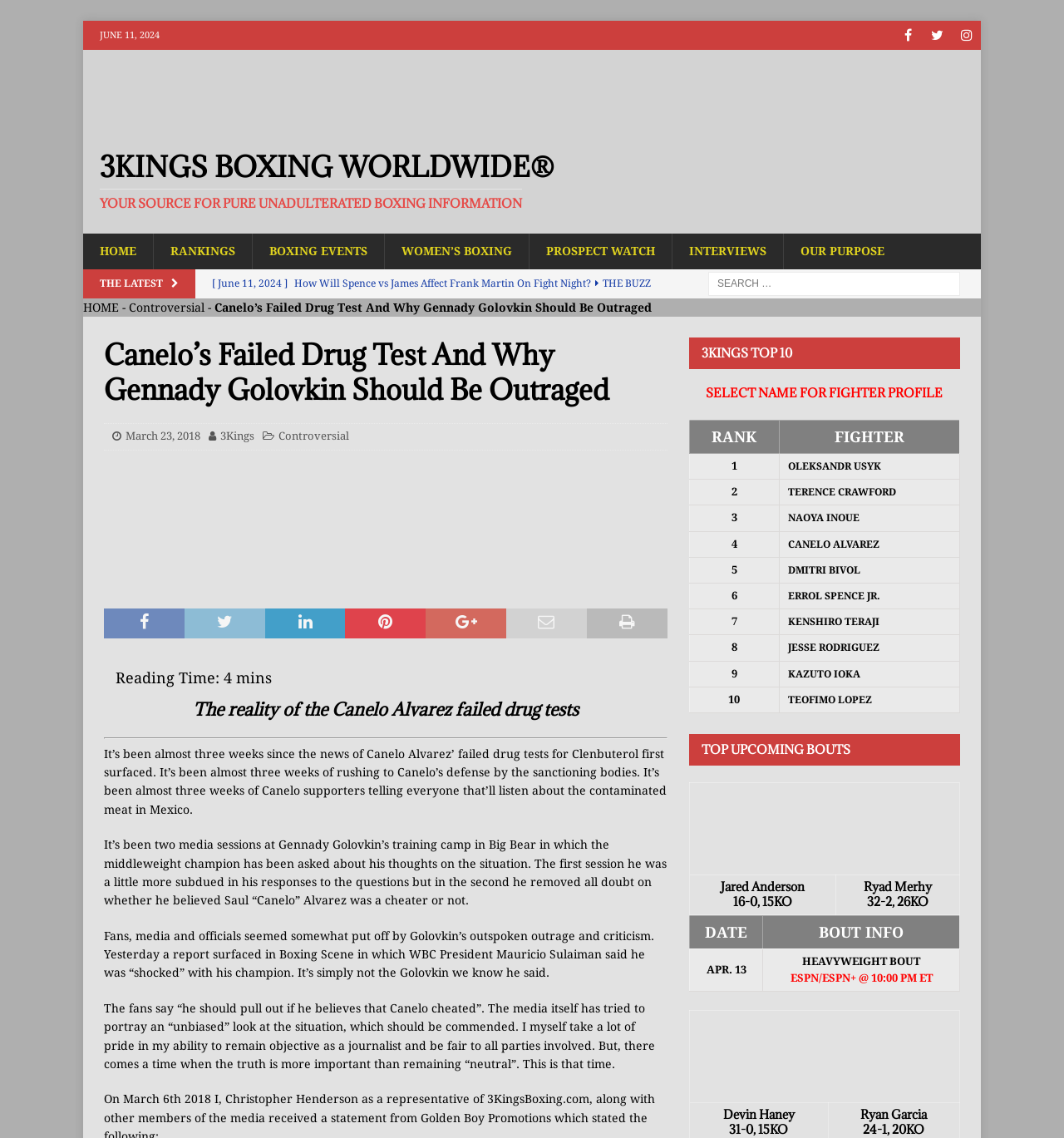Locate the bounding box coordinates of the element's region that should be clicked to carry out the following instruction: "View the ranking of Oleksandr Usyk". The coordinates need to be four float numbers between 0 and 1, i.e., [left, top, right, bottom].

[0.74, 0.404, 0.828, 0.415]